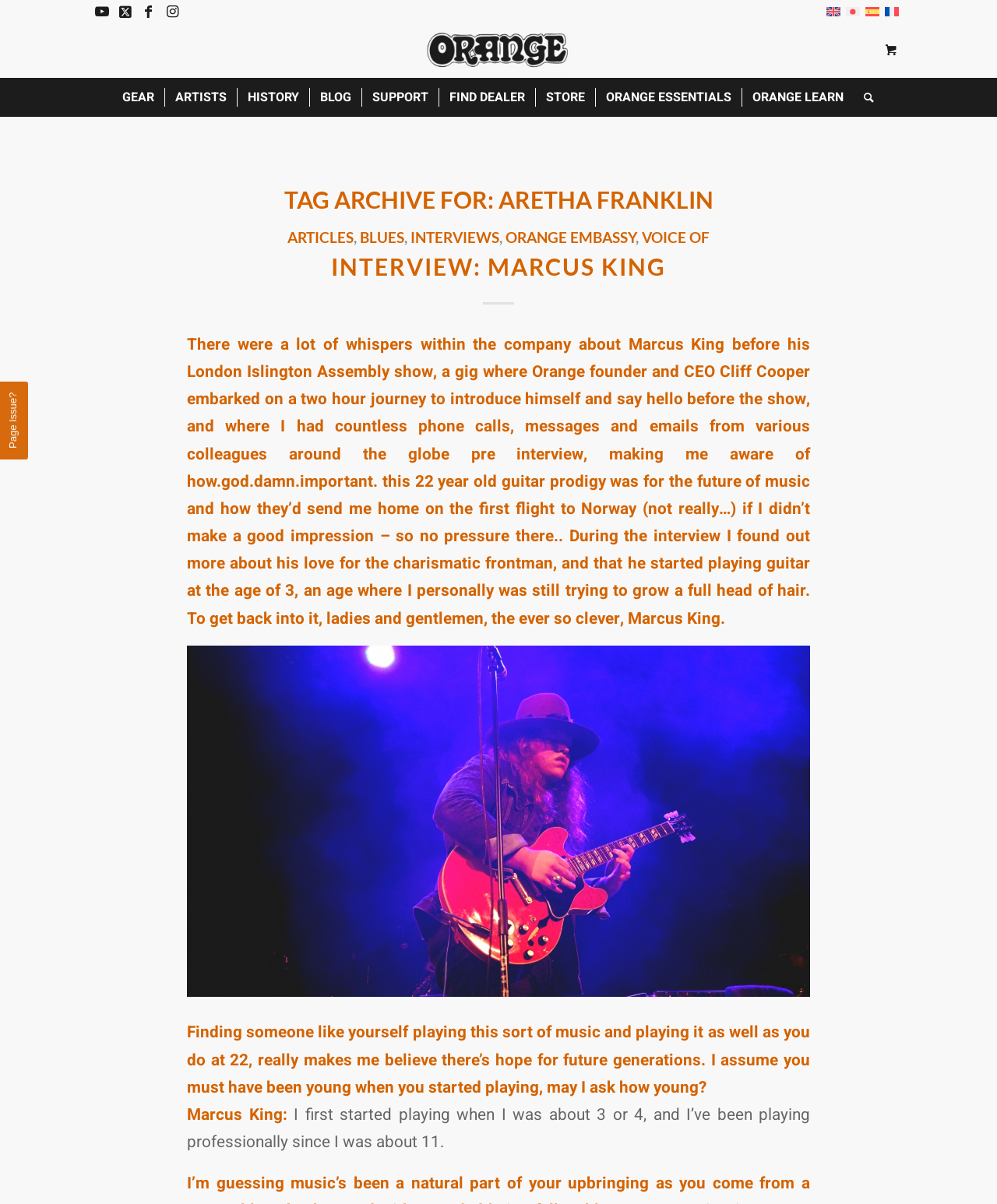Identify the bounding box coordinates of the clickable section necessary to follow the following instruction: "Read the article about Marcus King". The coordinates should be presented as four float numbers from 0 to 1, i.e., [left, top, right, bottom].

[0.332, 0.21, 0.668, 0.233]